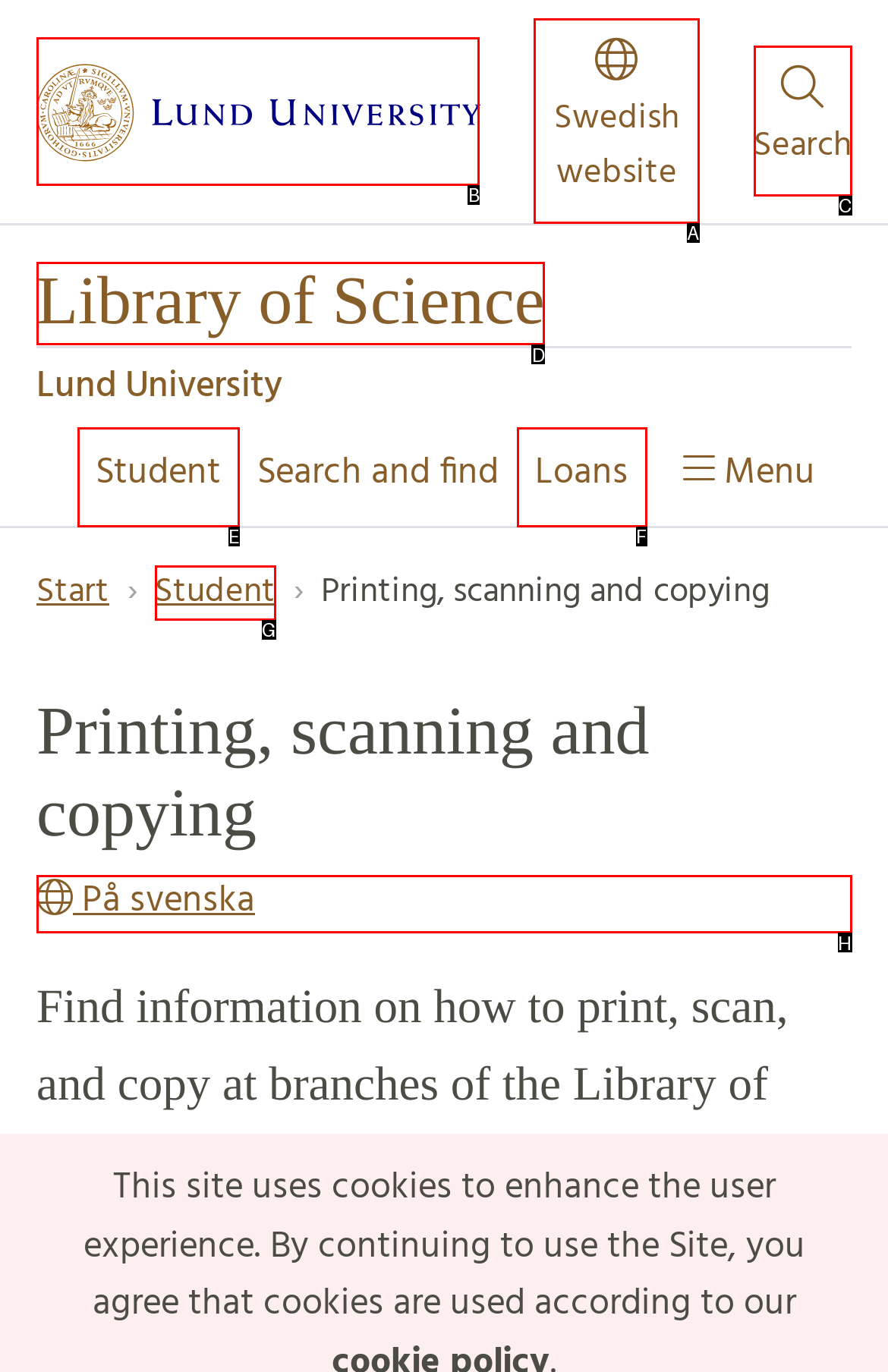Tell me which option best matches the description: Library of Science
Answer with the option's letter from the given choices directly.

D